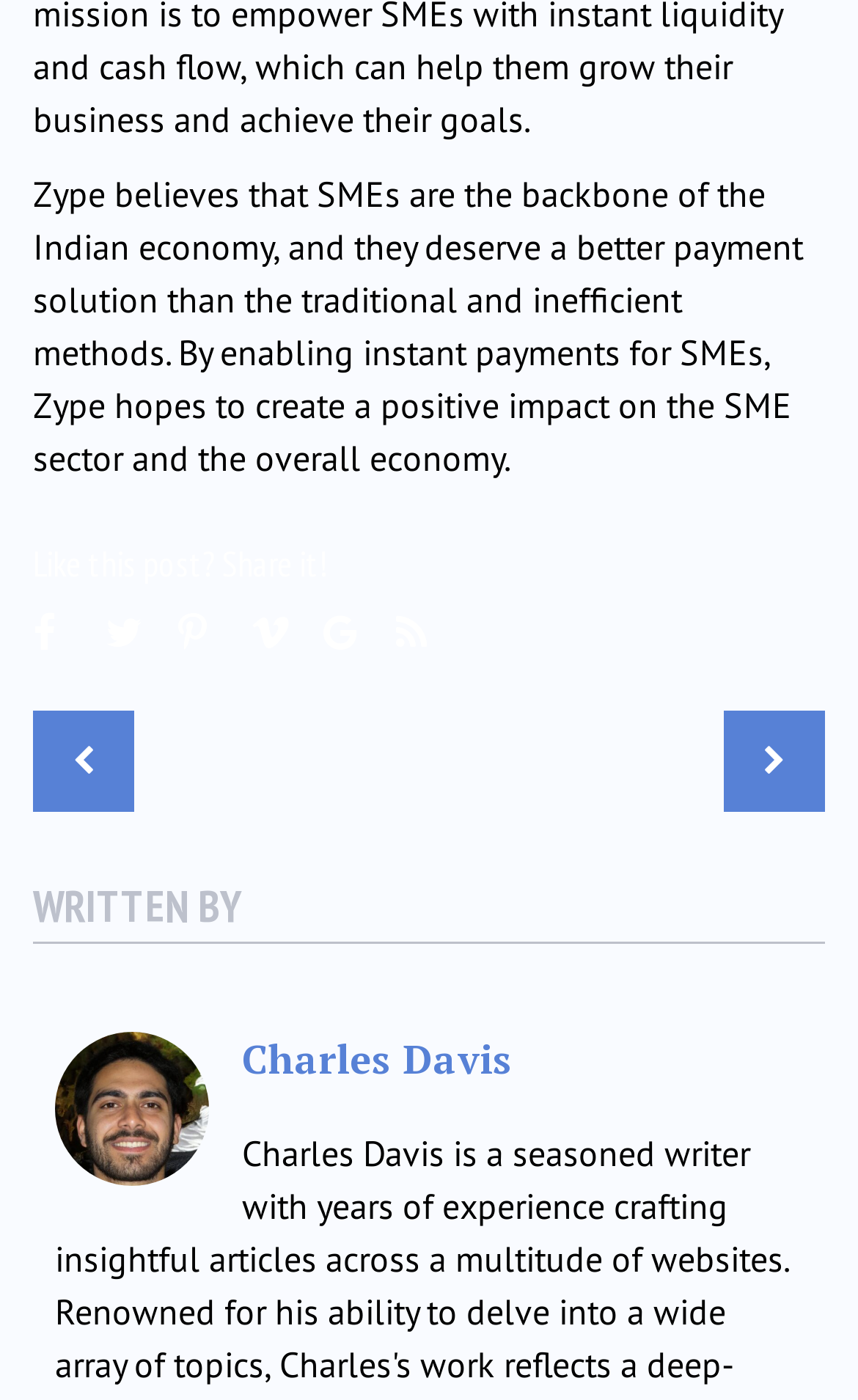Please identify the bounding box coordinates of where to click in order to follow the instruction: "Navigate to the next post".

[0.5, 0.507, 0.962, 0.58]